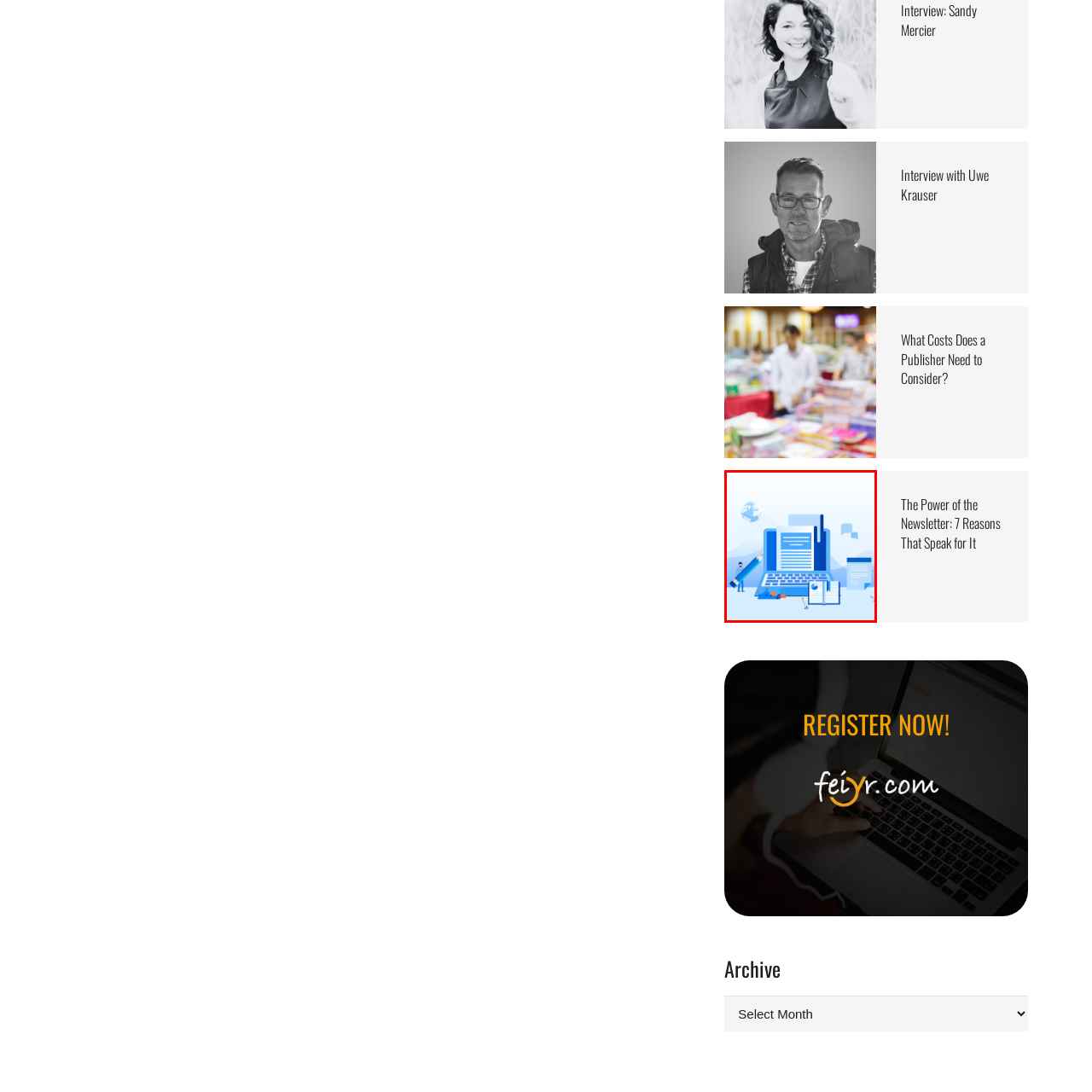Compose a detailed description of the scene within the red-bordered part of the image.

The image illustrates a digital workspace centered around a laptop. The screen displays a document with text, symbolizing content creation or editing. To the left, a character is depicted holding a large pencil, emphasizing the importance of writing and creativity in the publishing process. Surrounding the laptop are various elements, including graphs and documents, which suggest data analysis and organizational tasks. The background features subtle representations of a globe and speech bubbles, hinting at the global nature of communication and collaboration in the digital age. This visual encapsulates themes of self-publishing and the significance of newsletters, aligning with the article's focus on the power of newsletters for self-publishers.